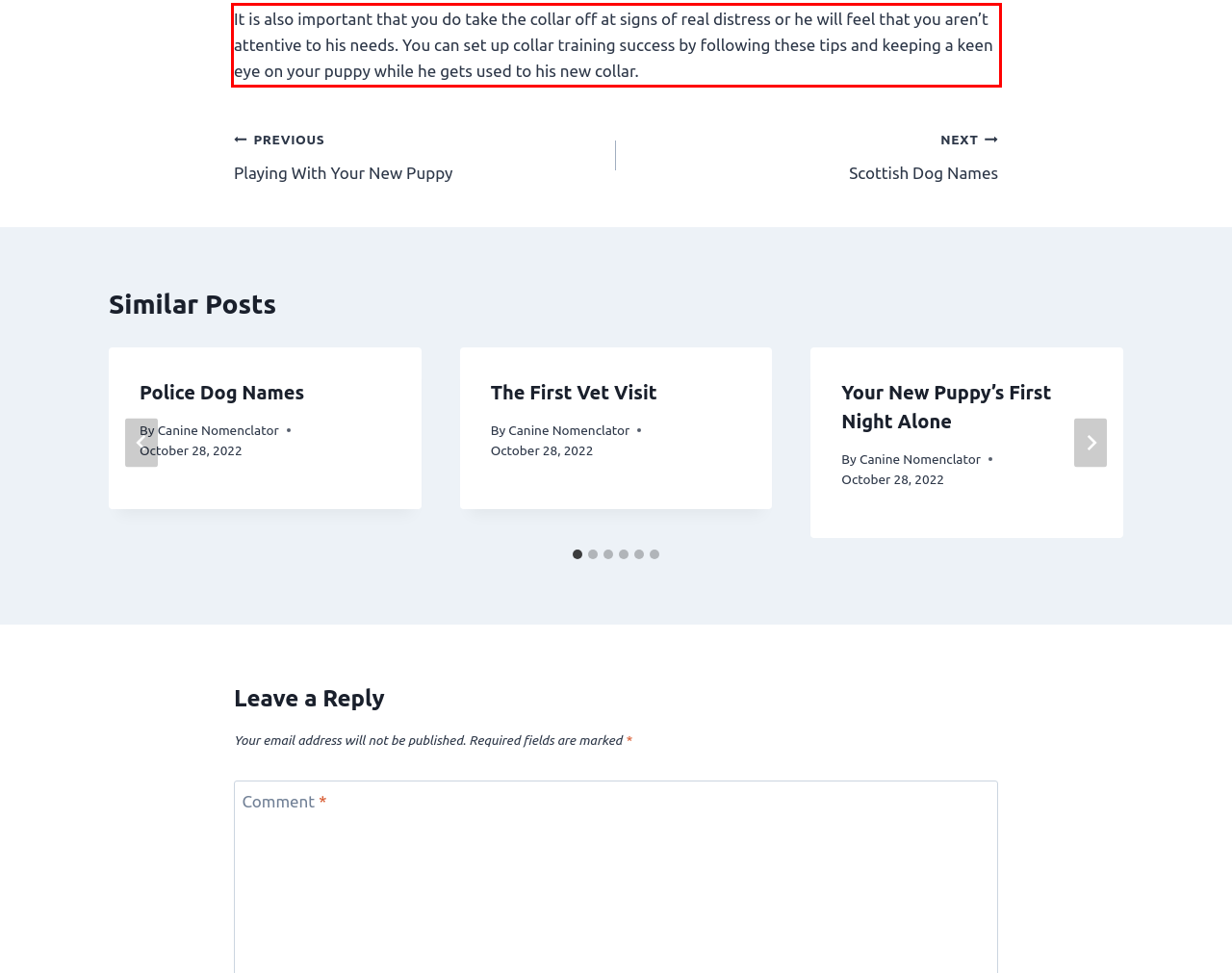Please extract the text content within the red bounding box on the webpage screenshot using OCR.

It is also important that you do take the collar off at signs of real distress or he will feel that you aren’t attentive to his needs. You can set up collar training success by following these tips and keeping a keen eye on your puppy while he gets used to his new collar.